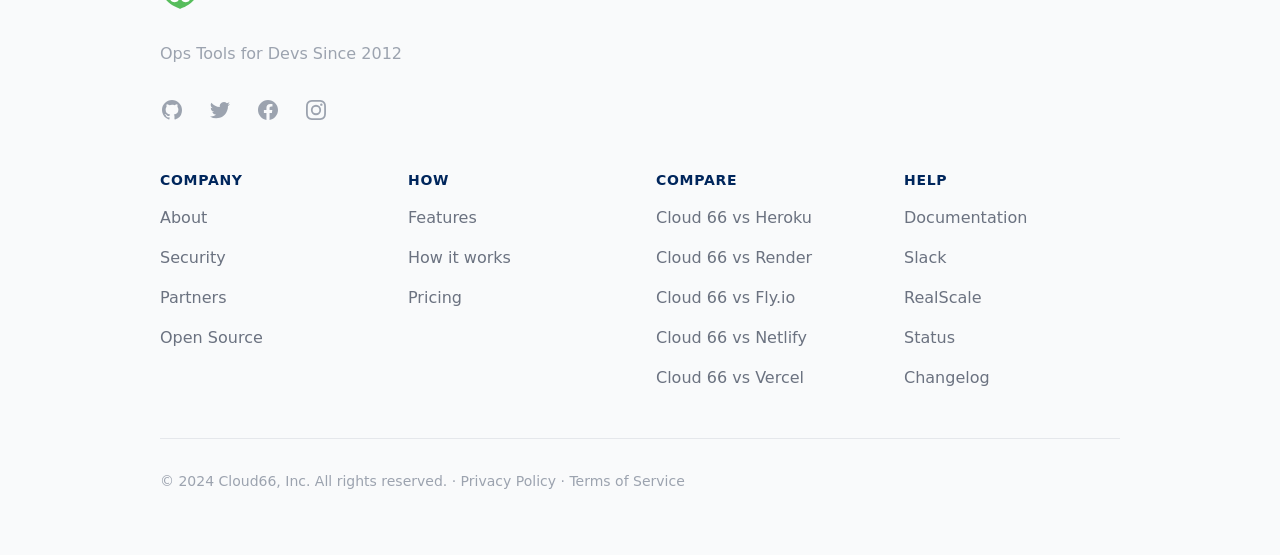What is the year of copyright?
Look at the image and provide a detailed response to the question.

I looked at the footer of the webpage and found the copyright information, which includes the year 2024.